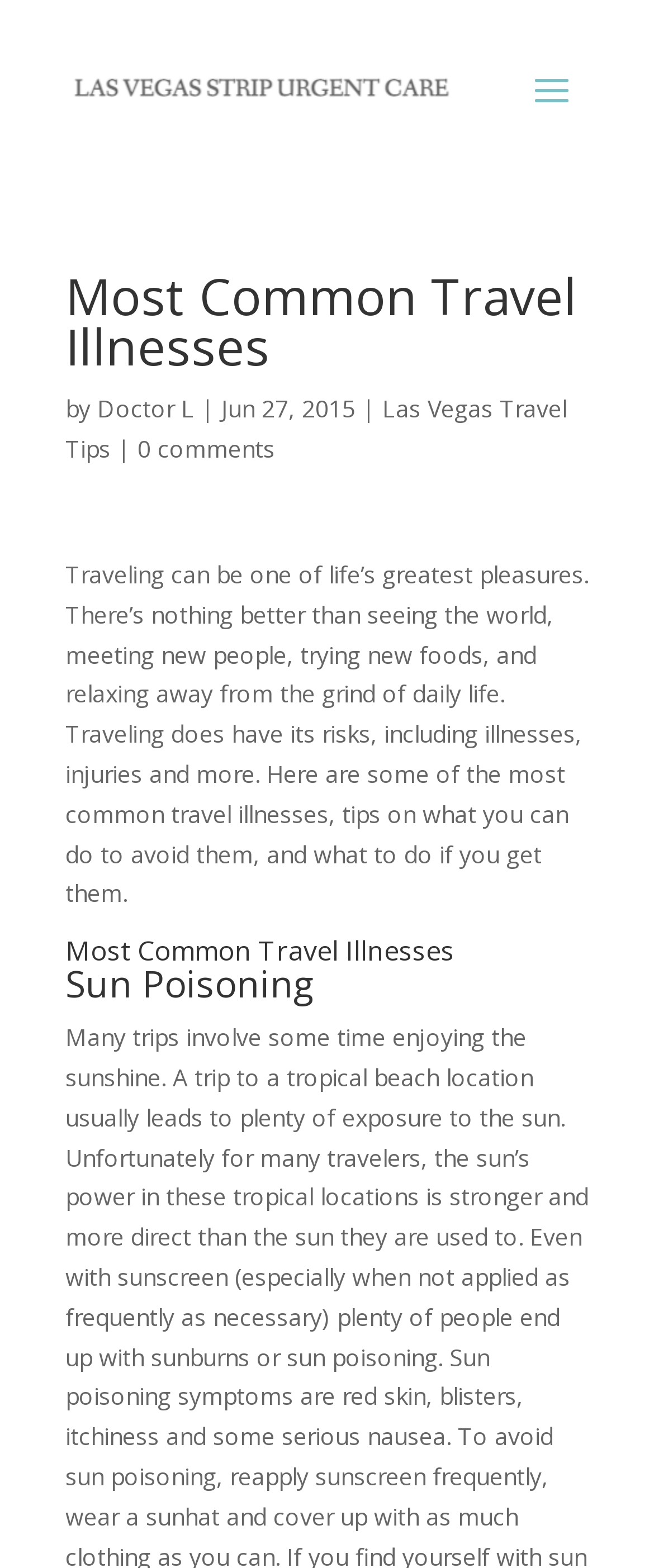Given the element description Doctor L, identify the bounding box coordinates for the UI element on the webpage screenshot. The format should be (top-left x, top-left y, bottom-right x, bottom-right y), with values between 0 and 1.

[0.149, 0.251, 0.297, 0.271]